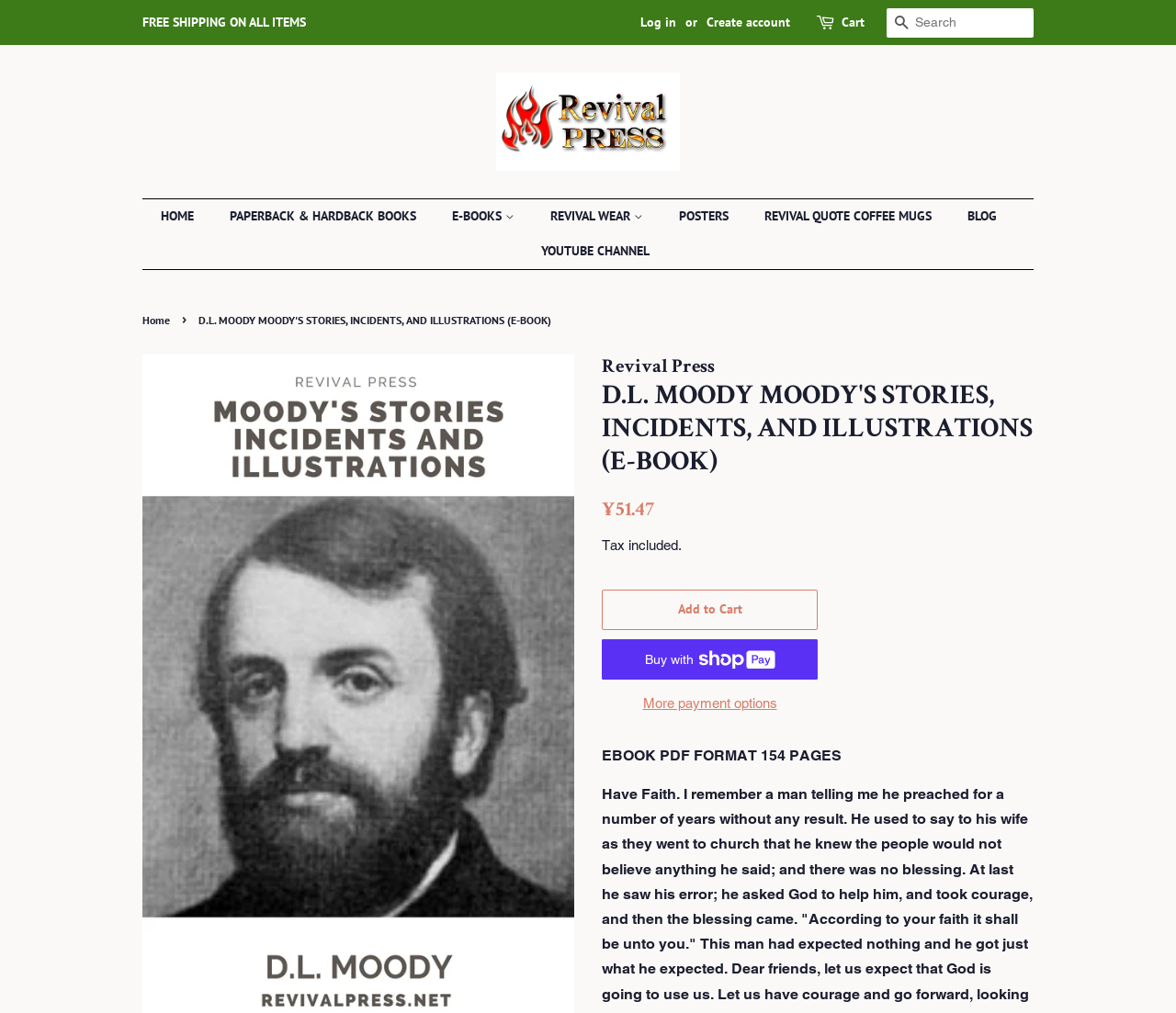Determine the bounding box coordinates for the region that must be clicked to execute the following instruction: "Create a new account".

[0.601, 0.013, 0.672, 0.03]